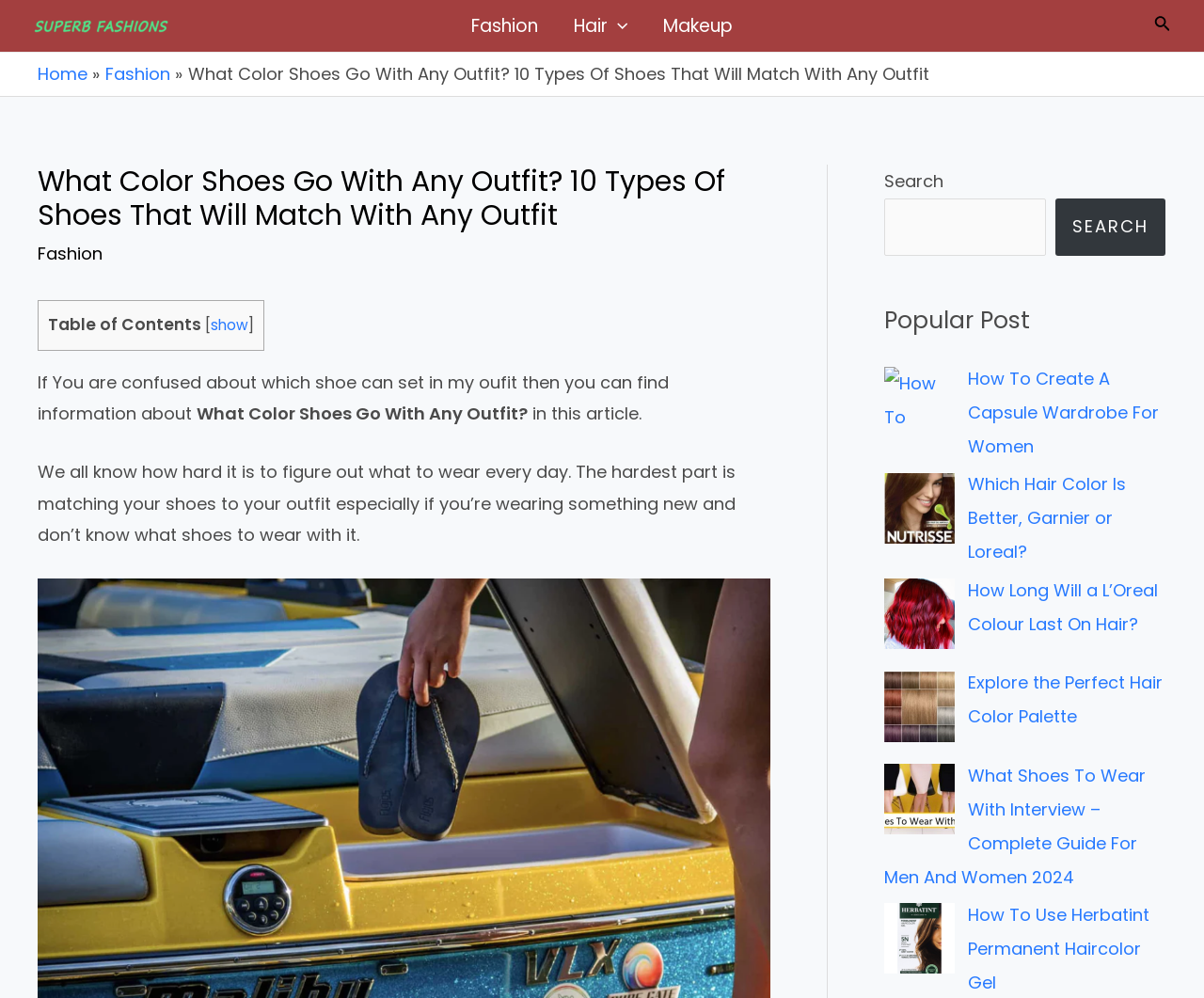Determine the bounding box coordinates of the section to be clicked to follow the instruction: "Click on the 'What Shoes To Wear With Interview' article". The coordinates should be given as four float numbers between 0 and 1, formatted as [left, top, right, bottom].

[0.734, 0.765, 0.951, 0.89]